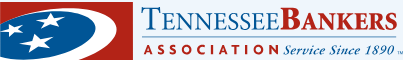Offer an in-depth description of the image.

The image presents the logo of the Tennessee Bankers Association, featuring a stylized representation of the Tennessee state flag with three stars against a blue and red backdrop. The name "Tennessee Bankers" is prominently displayed in bold red letters, while "ASSOCIATION" is presented in a smaller font, beneath it in blue. The tagline "Service Since 1890" emphasizes the association's long-standing commitment to the banking community in Tennessee, highlighting its heritage and ongoing support for the industry.